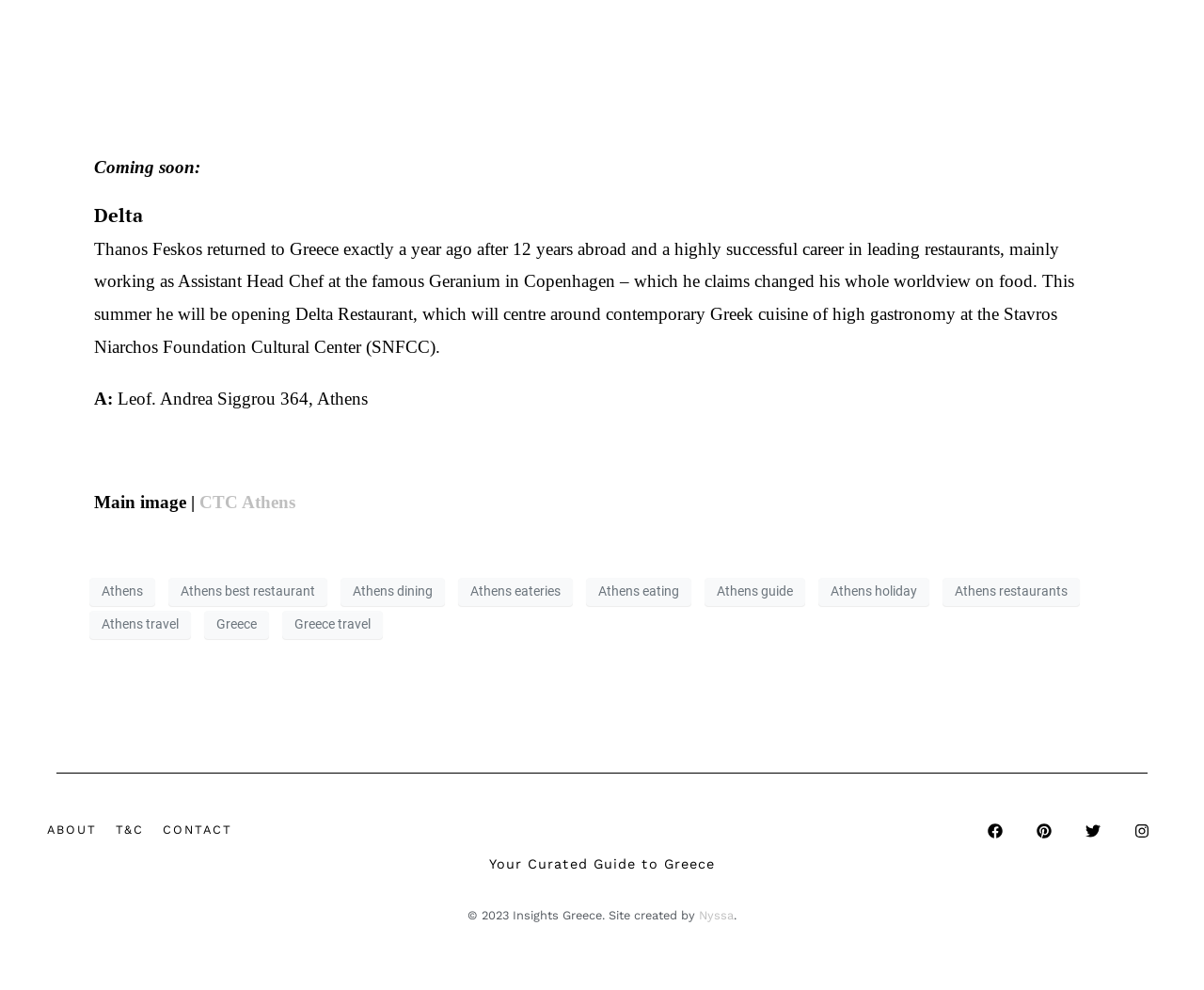Provide the bounding box coordinates for the UI element described in this sentence: "Nyssa". The coordinates should be four float values between 0 and 1, i.e., [left, top, right, bottom].

[0.58, 0.917, 0.609, 0.931]